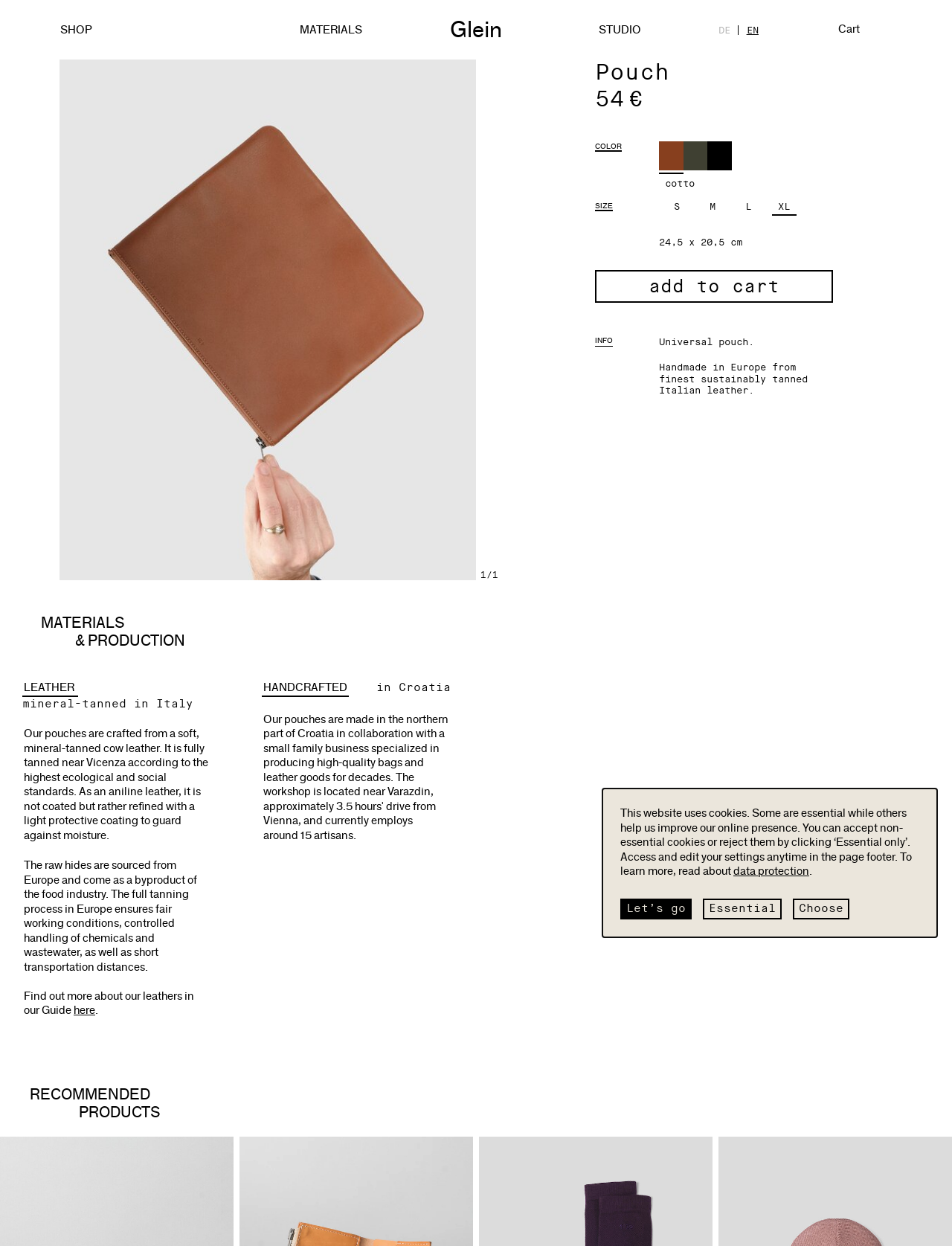Please identify the bounding box coordinates of where to click in order to follow the instruction: "Click the 'here' link".

[0.077, 0.805, 0.1, 0.816]